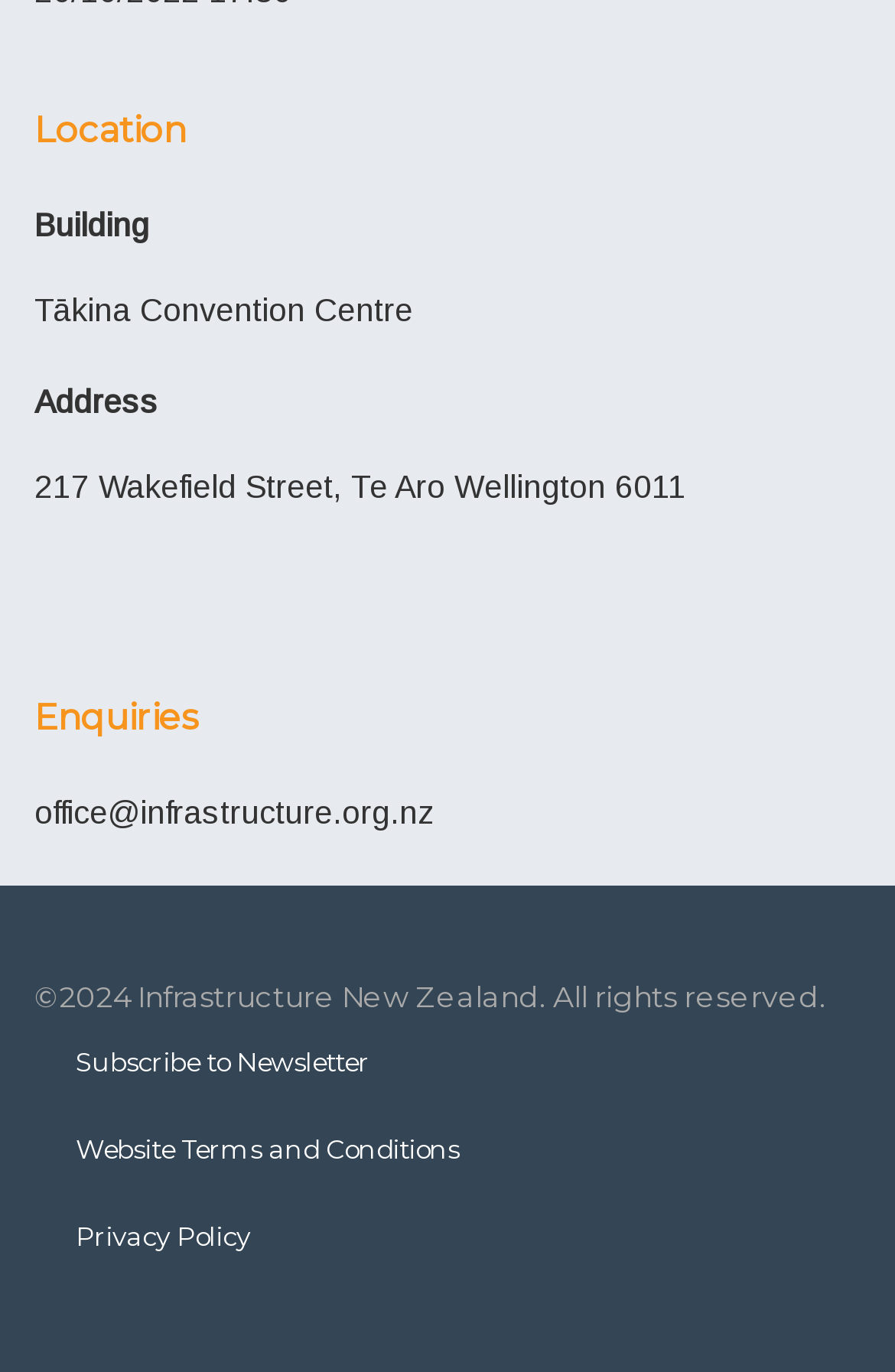Please use the details from the image to answer the following question comprehensively:
What year is the copyright for?

I found the answer by looking at the contentinfo section, where I saw a StaticText element with the copyright information '©2024 Infrastructure New Zealand. All rights reserved'.